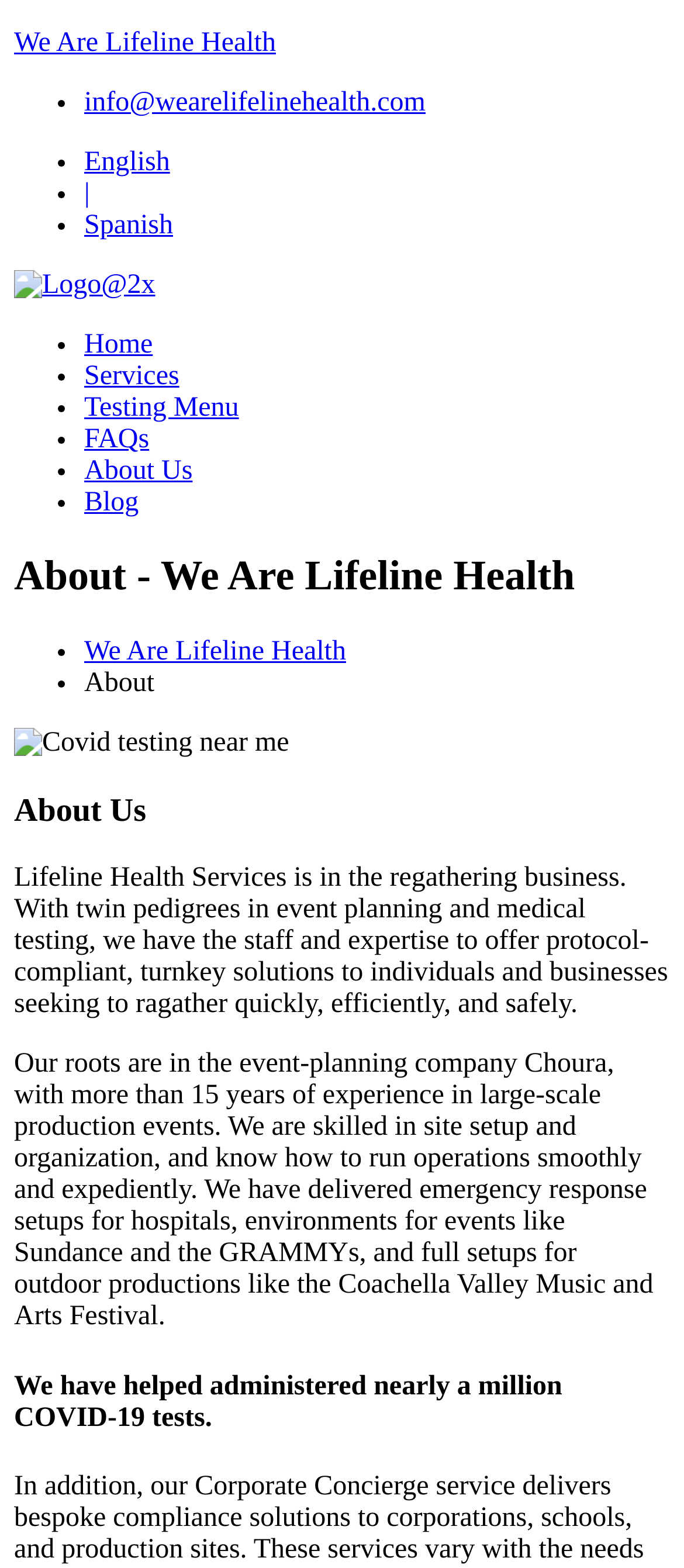Please answer the following question using a single word or phrase: 
What is the purpose of Lifeline Health Services?

to offer protocol-compliant solutions